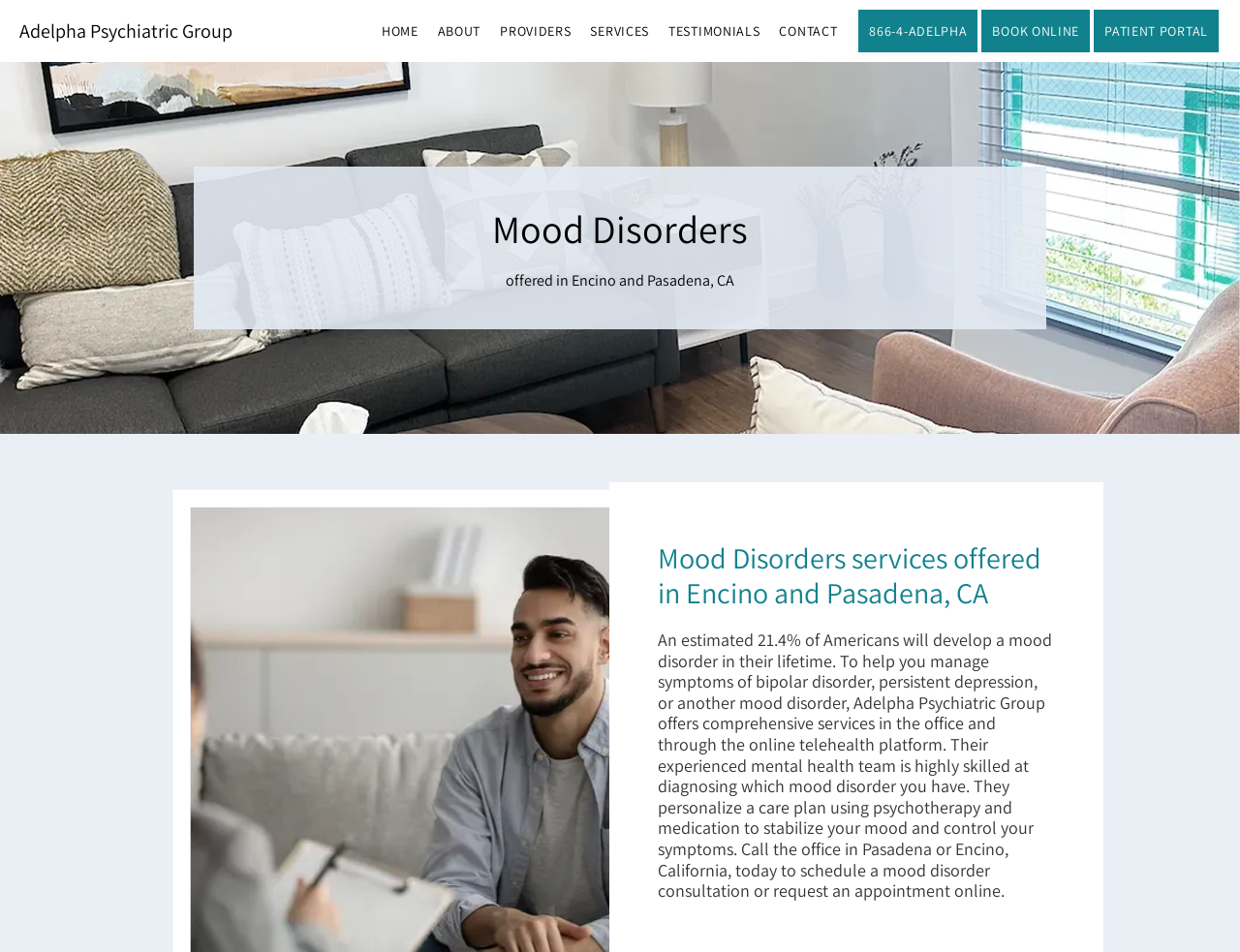What services are offered by Adelpha Psychiatric Group? Examine the screenshot and reply using just one word or a brief phrase.

Mood Disorders services